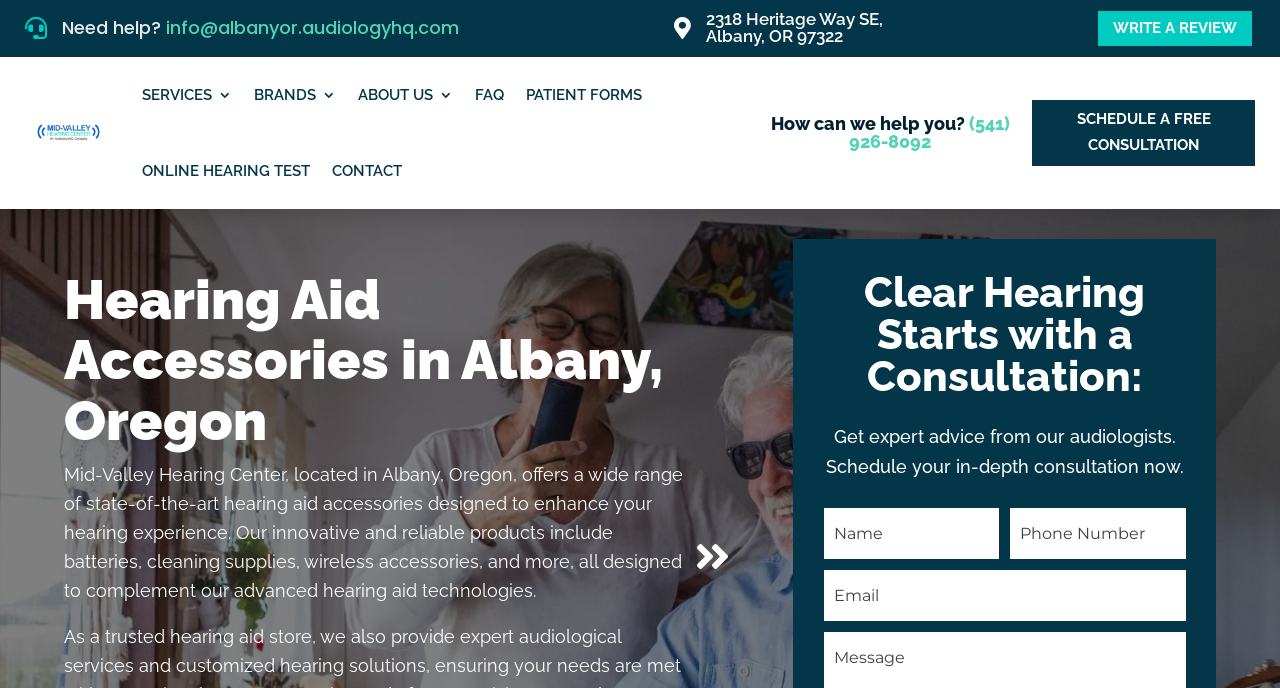Specify the bounding box coordinates of the area that needs to be clicked to achieve the following instruction: "Click the 'SCHEDULE A FREE CONSULTATION' link".

[0.806, 0.145, 0.98, 0.241]